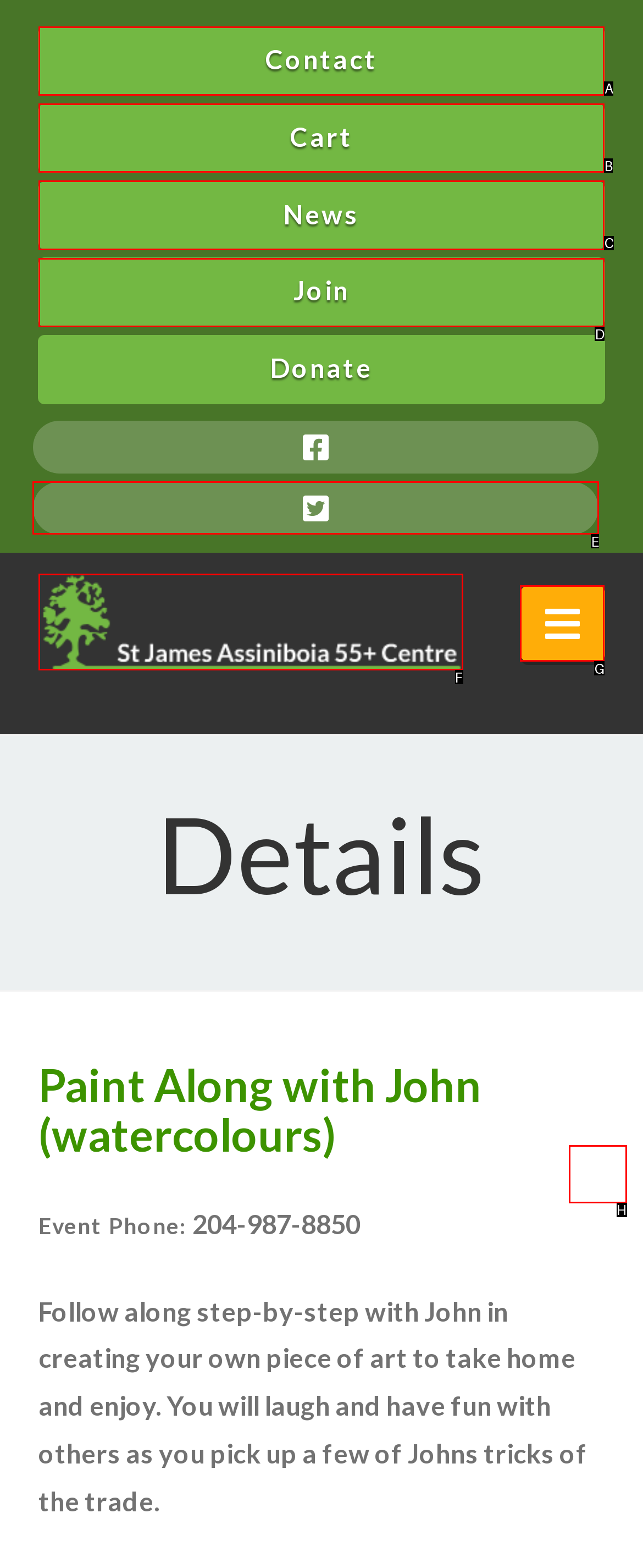Assess the description: title="Back to Top" and select the option that matches. Provide the letter of the chosen option directly from the given choices.

H